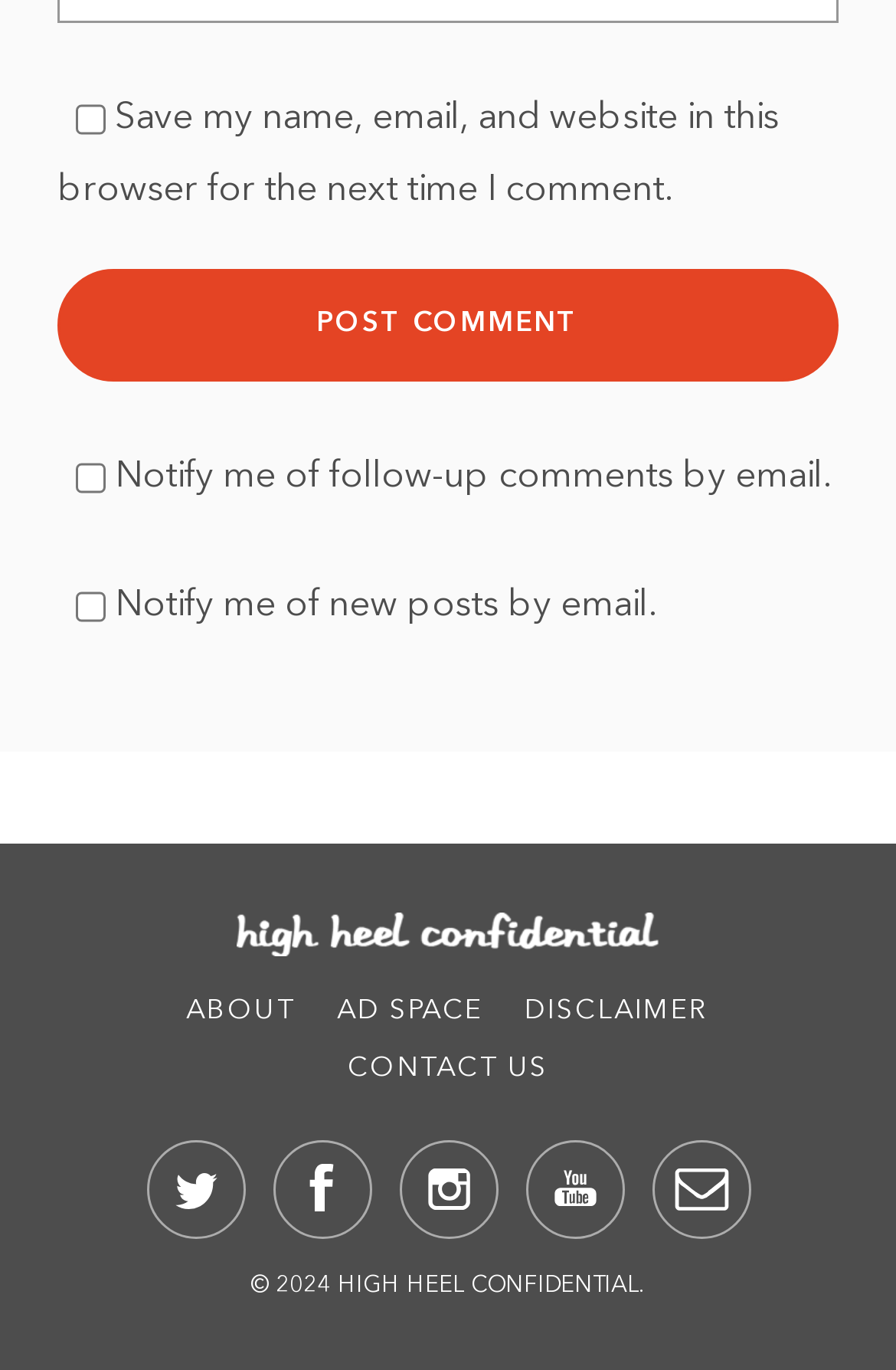Please find the bounding box for the UI element described by: "alt="Youtube icon"".

[0.586, 0.832, 0.696, 0.904]